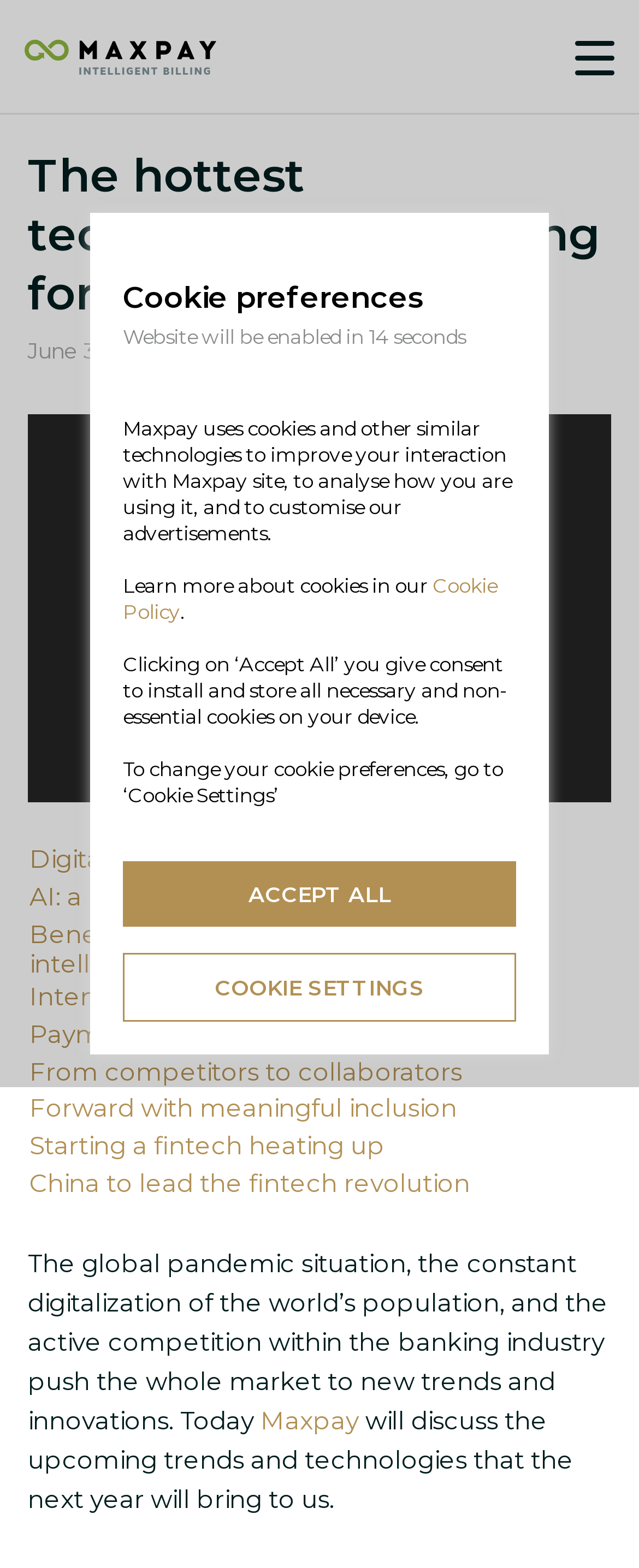Write a detailed summary of the webpage, including text, images, and layout.

The webpage appears to be a blog article discussing the hottest technologies in banking for 2022. At the top, there is a header section with a heading that reads "The hottest technologies in banking for 2022" and a subheading that indicates the article was published on June 30, 2021. Below the header, there is a large image related to the article's topic.

The main content of the article is divided into sections, with multiple links to related topics, such as digital-only banking, artificial intelligence in banking, and payment innovations. There are eight links in total, each with a brief description of the topic.

Below the links, there is a paragraph of text that discusses the driving forces behind the trends and innovations in the banking industry, including the global pandemic, digitalization, and competition. The text also mentions that the article will discuss upcoming trends and technologies in the industry.

On the right side of the page, near the top, there is a button with no text. At the bottom of the page, there is a section dedicated to cookie preferences, with a heading, several paragraphs of text, and two buttons labeled "ACCEPT ALL" and "COOKIE SETTINGS". The text explains how the website uses cookies and provides options for users to customize their cookie preferences.